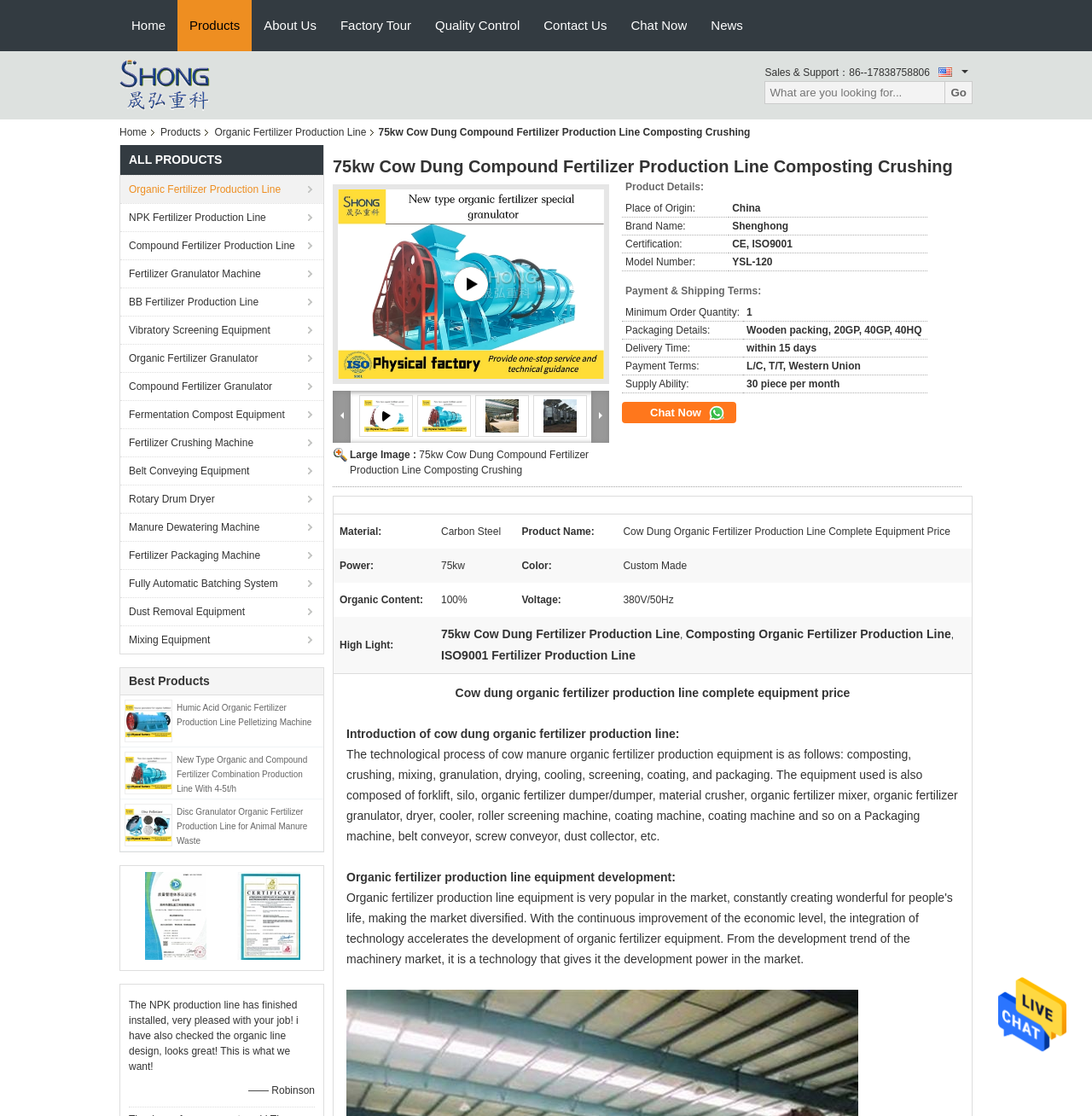Please predict the bounding box coordinates of the element's region where a click is necessary to complete the following instruction: "Search for products". The coordinates should be represented by four float numbers between 0 and 1, i.e., [left, top, right, bottom].

[0.7, 0.073, 0.865, 0.093]